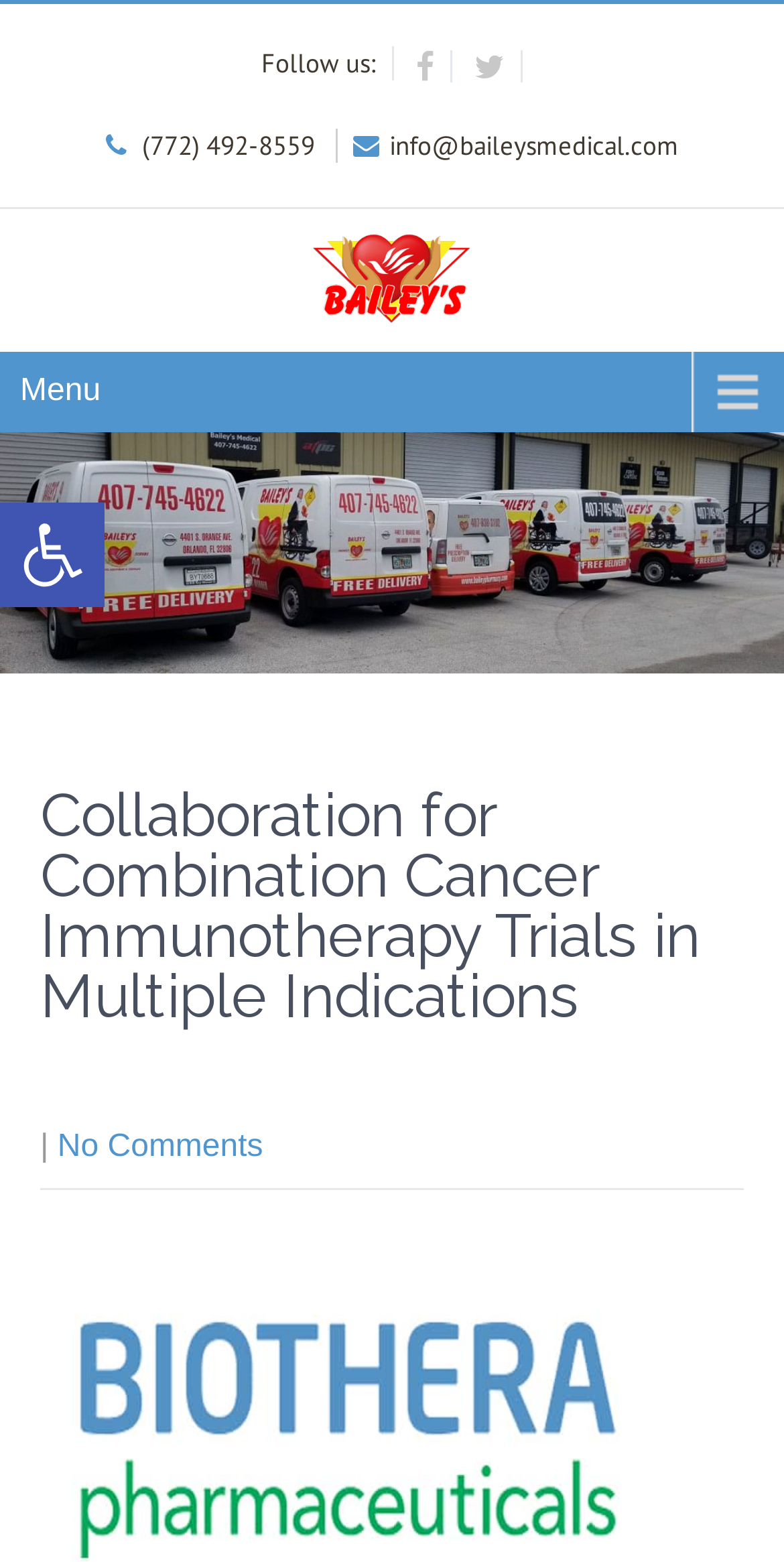How many social media links are there?
With the help of the image, please provide a detailed response to the question.

I counted the number of link elements with Unicode characters '' and '' which are commonly used for social media icons, and found two of them.